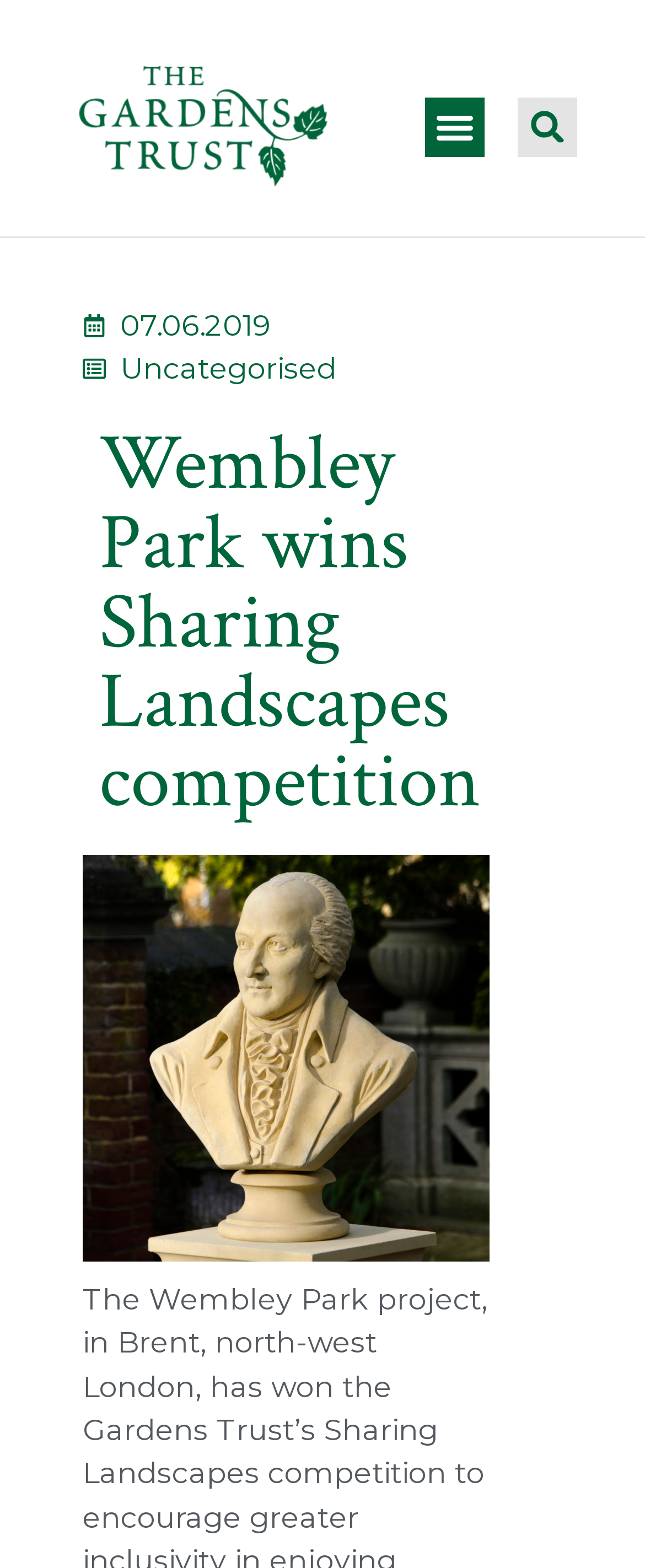Please specify the bounding box coordinates in the format (top-left x, top-left y, bottom-right x, bottom-right y), with all values as floating point numbers between 0 and 1. Identify the bounding box of the UI element described by: Uncategorised

[0.186, 0.224, 0.522, 0.246]